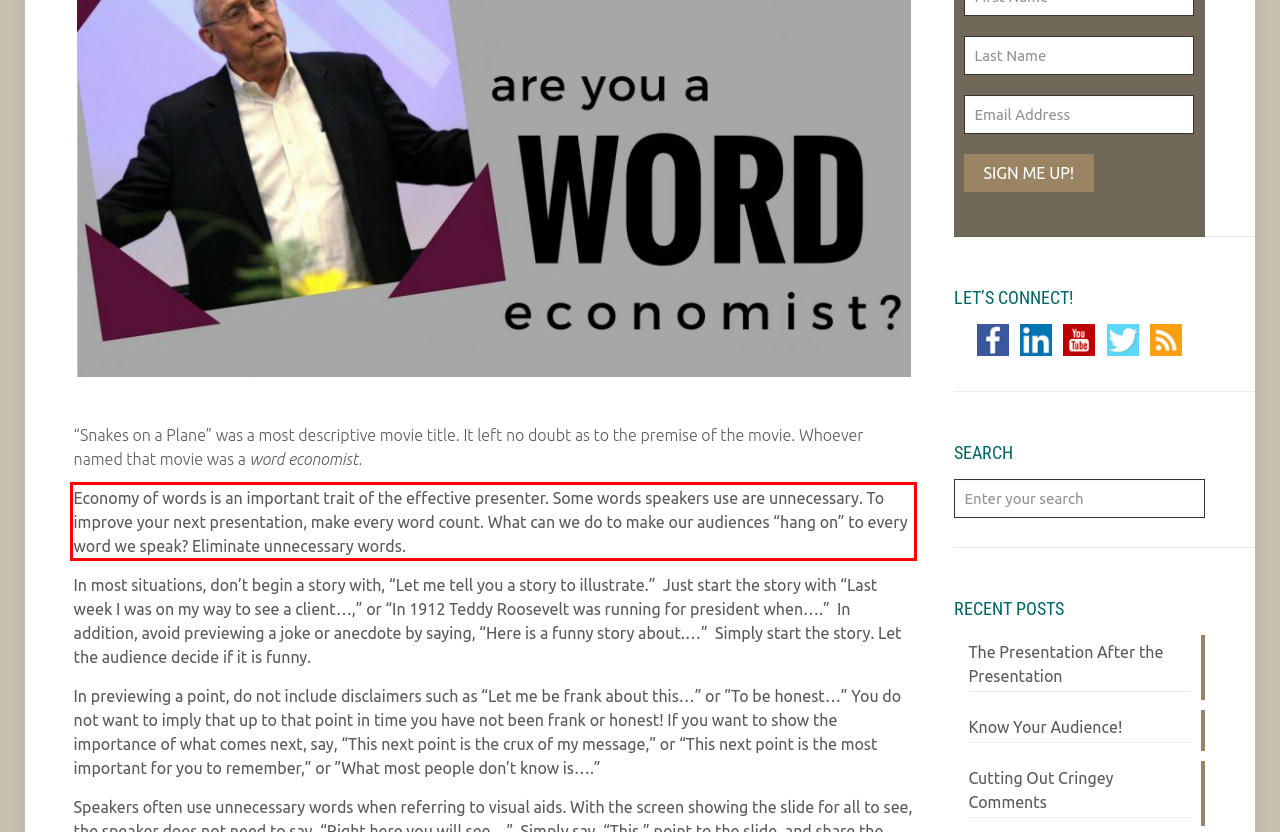Given a webpage screenshot, locate the red bounding box and extract the text content found inside it.

Economy of words is an important trait of the effective presenter. Some words speakers use are unnecessary. To improve your next presentation, make every word count. What can we do to make our audiences “hang on” to every word we speak? Eliminate unnecessary words.